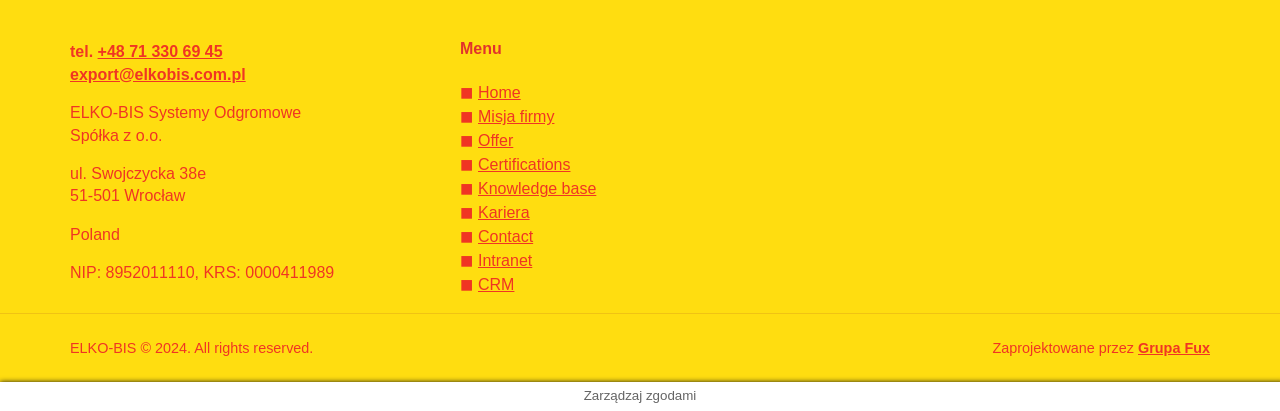Locate the bounding box coordinates of the area to click to fulfill this instruction: "click the 'Home' link". The bounding box should be presented as four float numbers between 0 and 1, in the order [left, top, right, bottom].

[0.373, 0.205, 0.407, 0.247]